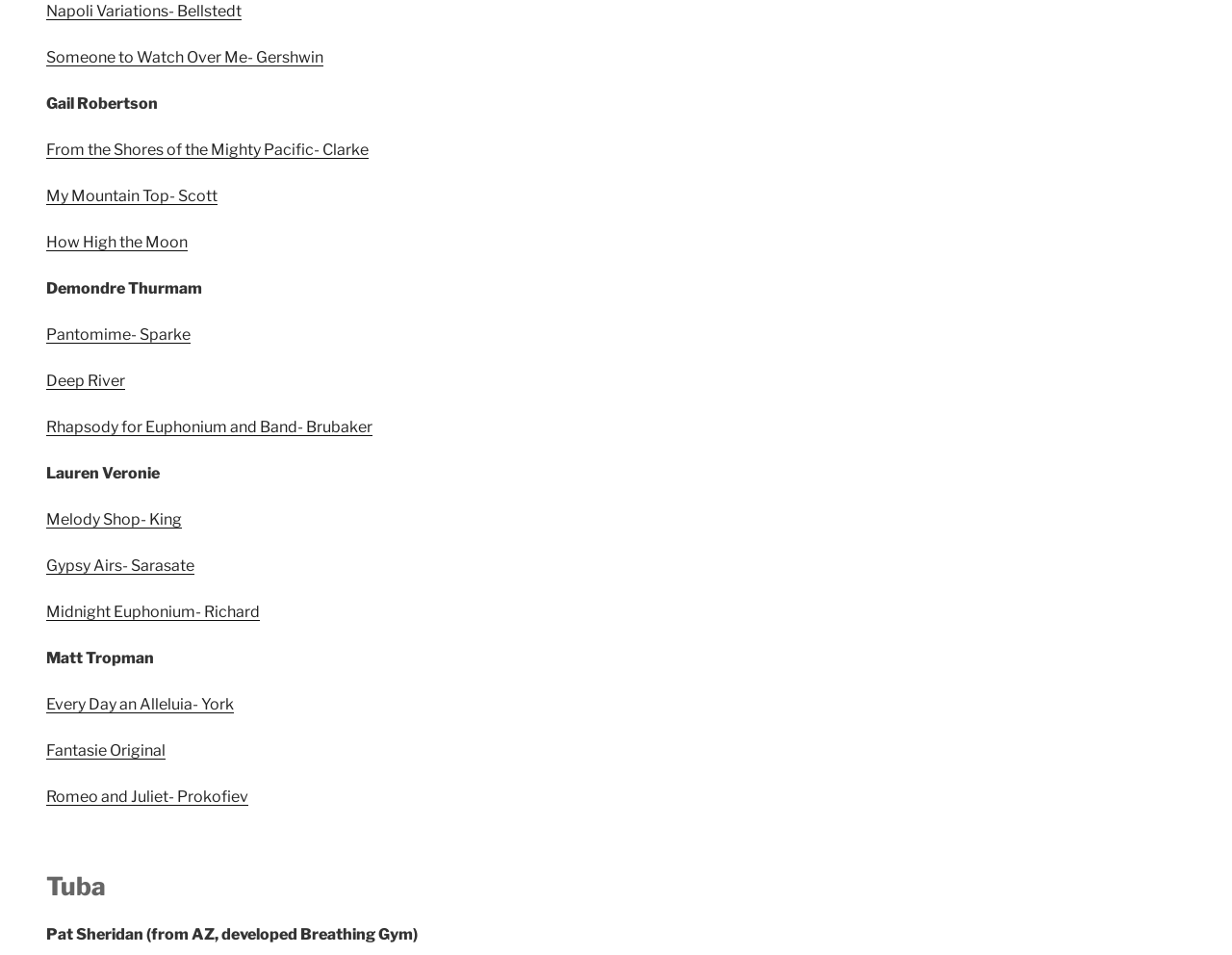Find the bounding box of the UI element described as follows: "Every Day an Alleluia- York".

[0.038, 0.728, 0.19, 0.747]